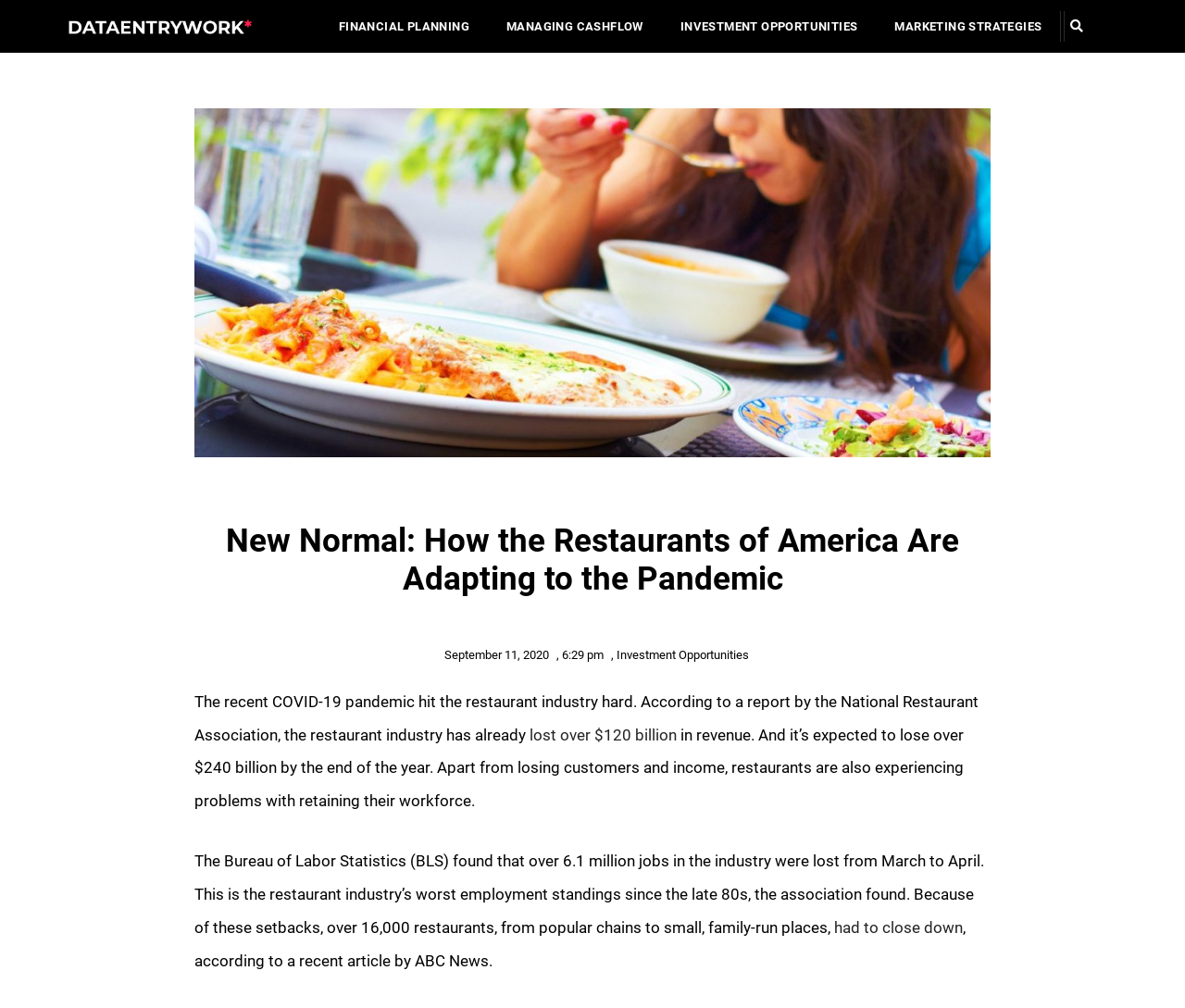Using the element description Search, predict the bounding box coordinates for the UI element. Provide the coordinates in (top-left x, top-left y, bottom-right x, bottom-right y) format with values ranging from 0 to 1.

[0.896, 0.011, 0.921, 0.041]